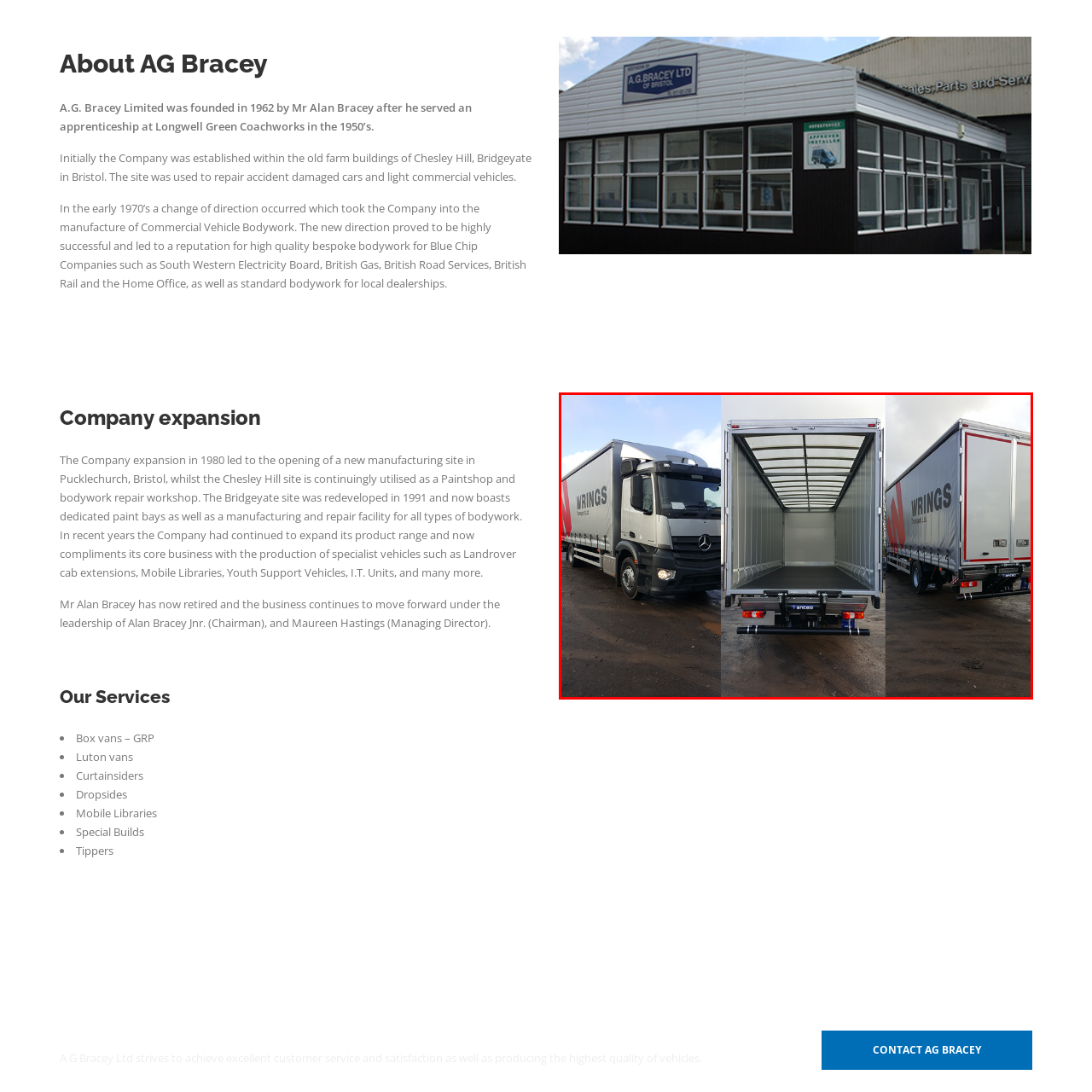Identify the content inside the red box and answer the question using a brief word or phrase: In what year was WRINGS Transport Ltd. established?

1962